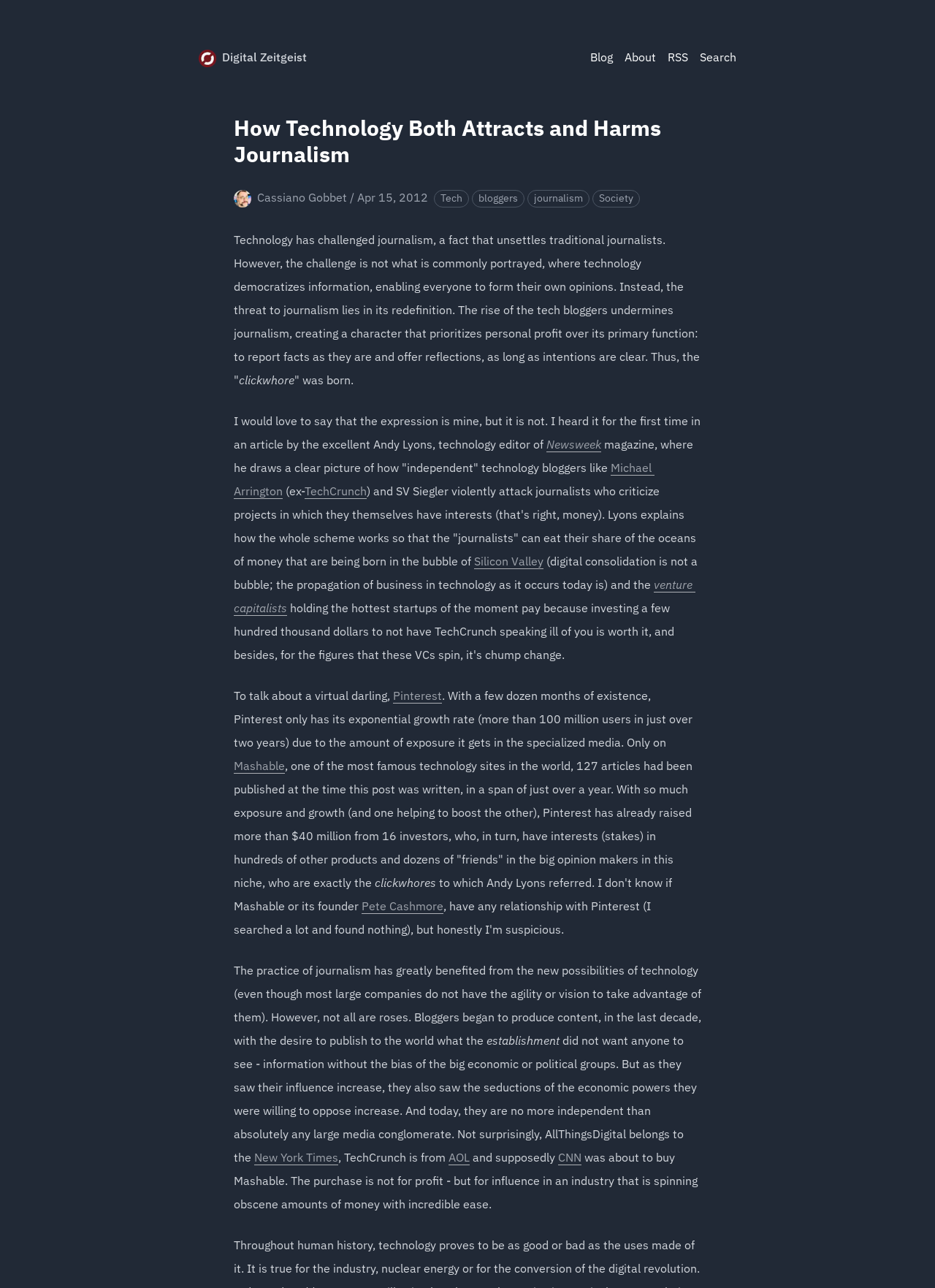Provide the bounding box coordinates for the area that should be clicked to complete the instruction: "Click on the 'Blog' link".

[0.631, 0.041, 0.655, 0.05]